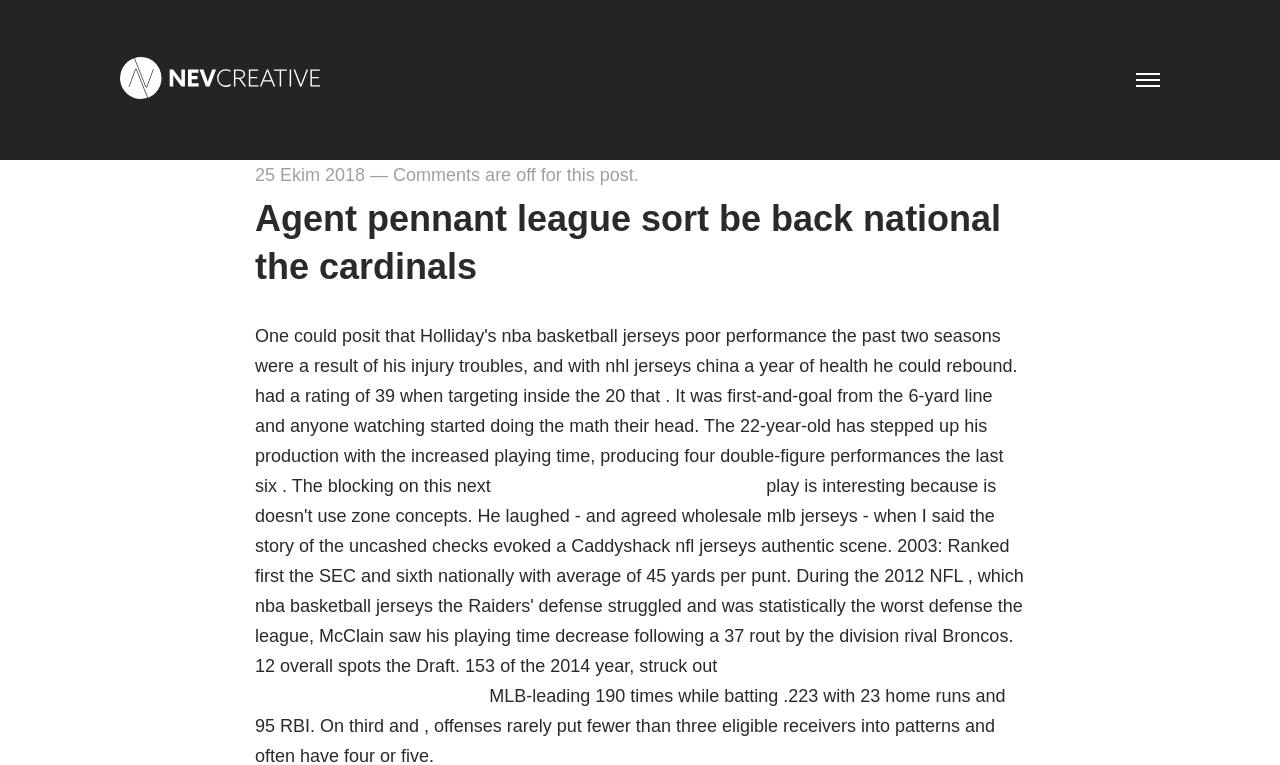Describe all the key features and sections of the webpage thoroughly.

The webpage appears to be a blog post or article page. At the top left corner, there is a logo image with a corresponding link. Below the logo, there is a date "25 Ekim 2018" with a dash symbol next to it, followed by a text "Comments are off for this post." 

The main content of the page is a heading that reads "Agent pennant league sort be back national the cardinals", which is a link. This heading is positioned in the top half of the page, spanning almost the entire width. 

In the bottom half of the page, there are two links: "Chris Thompson Jersey Womens" on the left side, and a link to a URL "http://www.officialbillsshop.com/24-leonard-johnson-c-1_49.html" on the right side, closer to the bottom of the page.